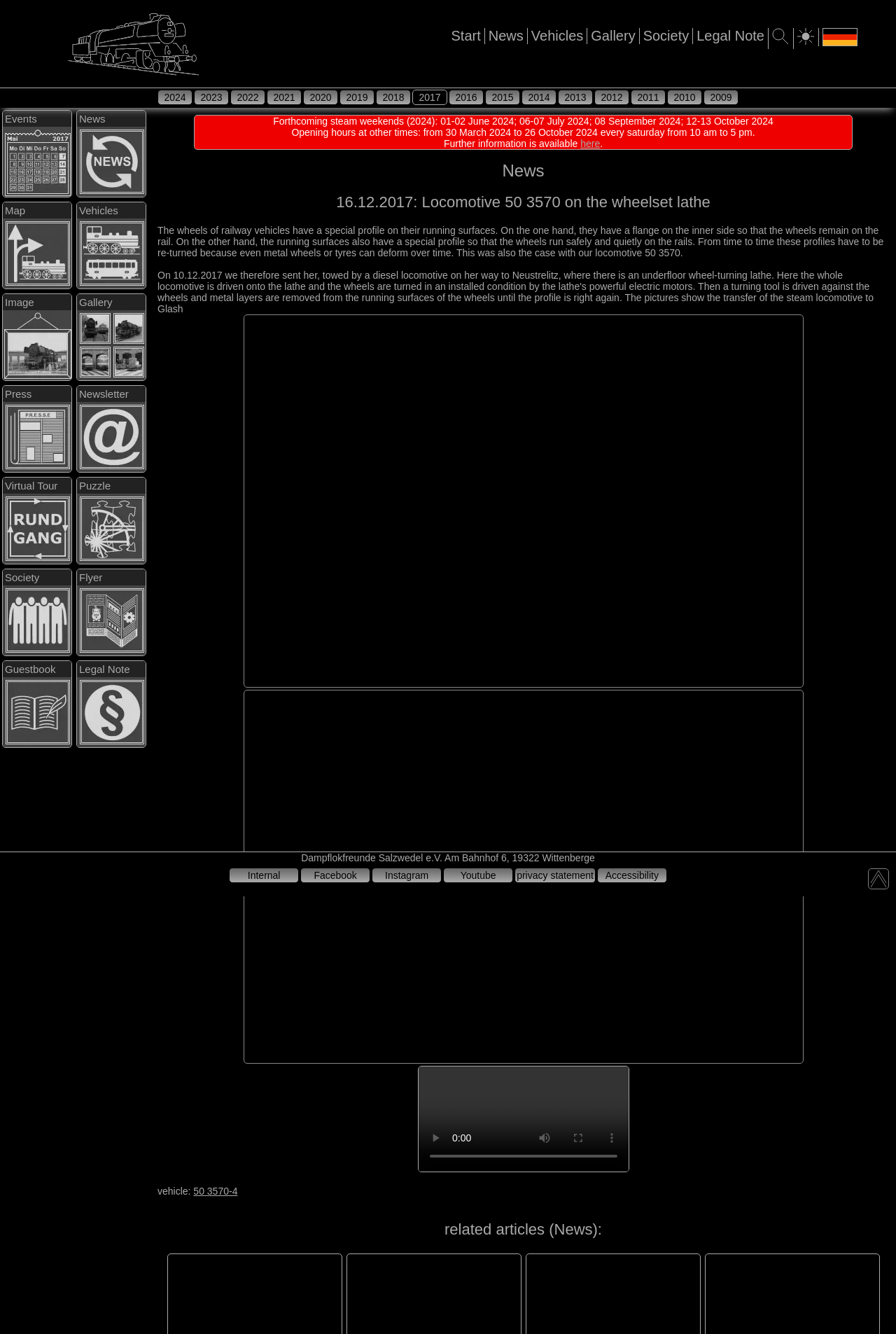Please identify the bounding box coordinates of the element I need to click to follow this instruction: "search for something".

[0.862, 0.025, 0.881, 0.036]